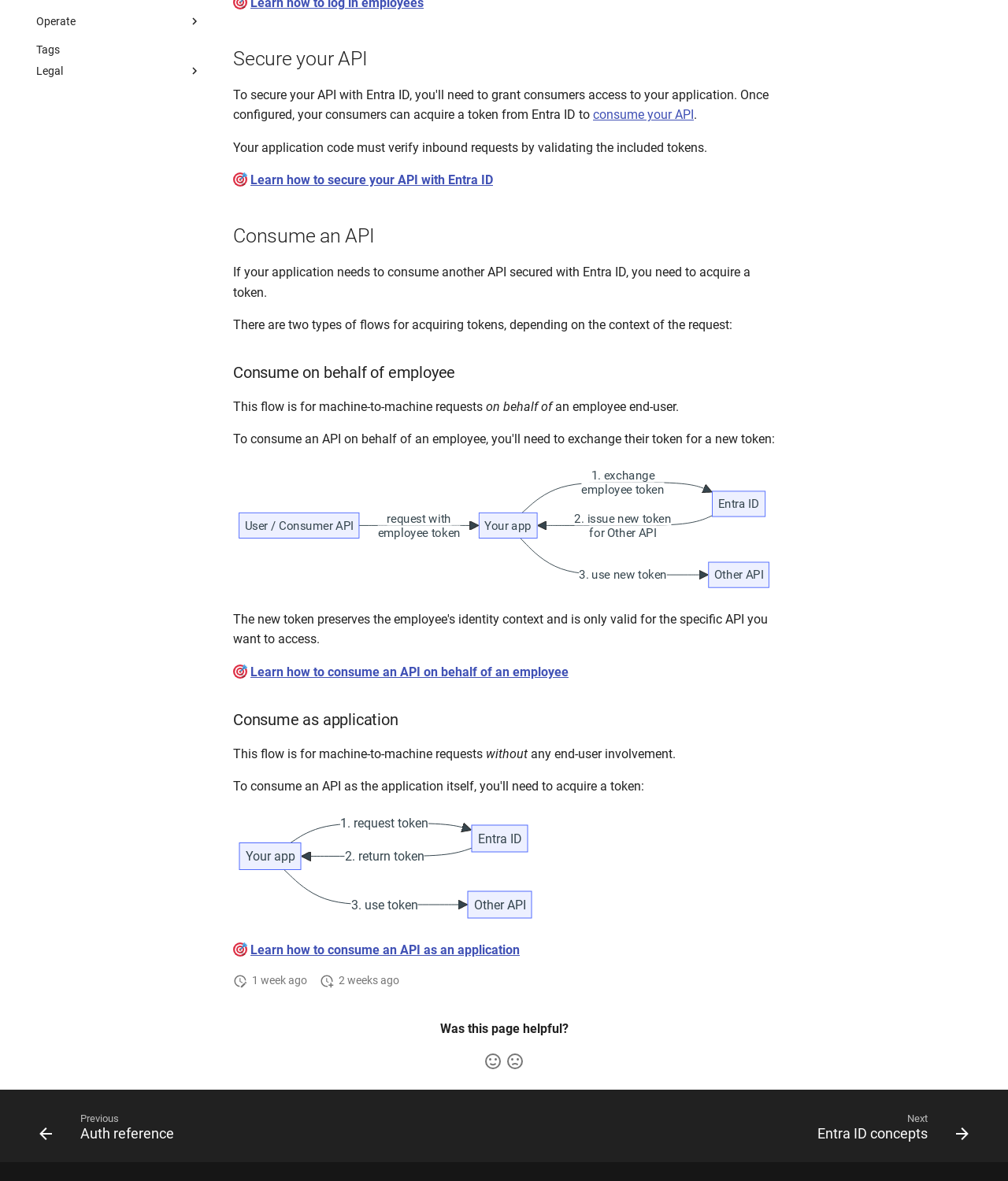Find the bounding box coordinates for the HTML element described as: "Previous Auth reference". The coordinates should consist of four float values between 0 and 1, i.e., [left, top, right, bottom].

[0.027, 0.939, 0.194, 0.976]